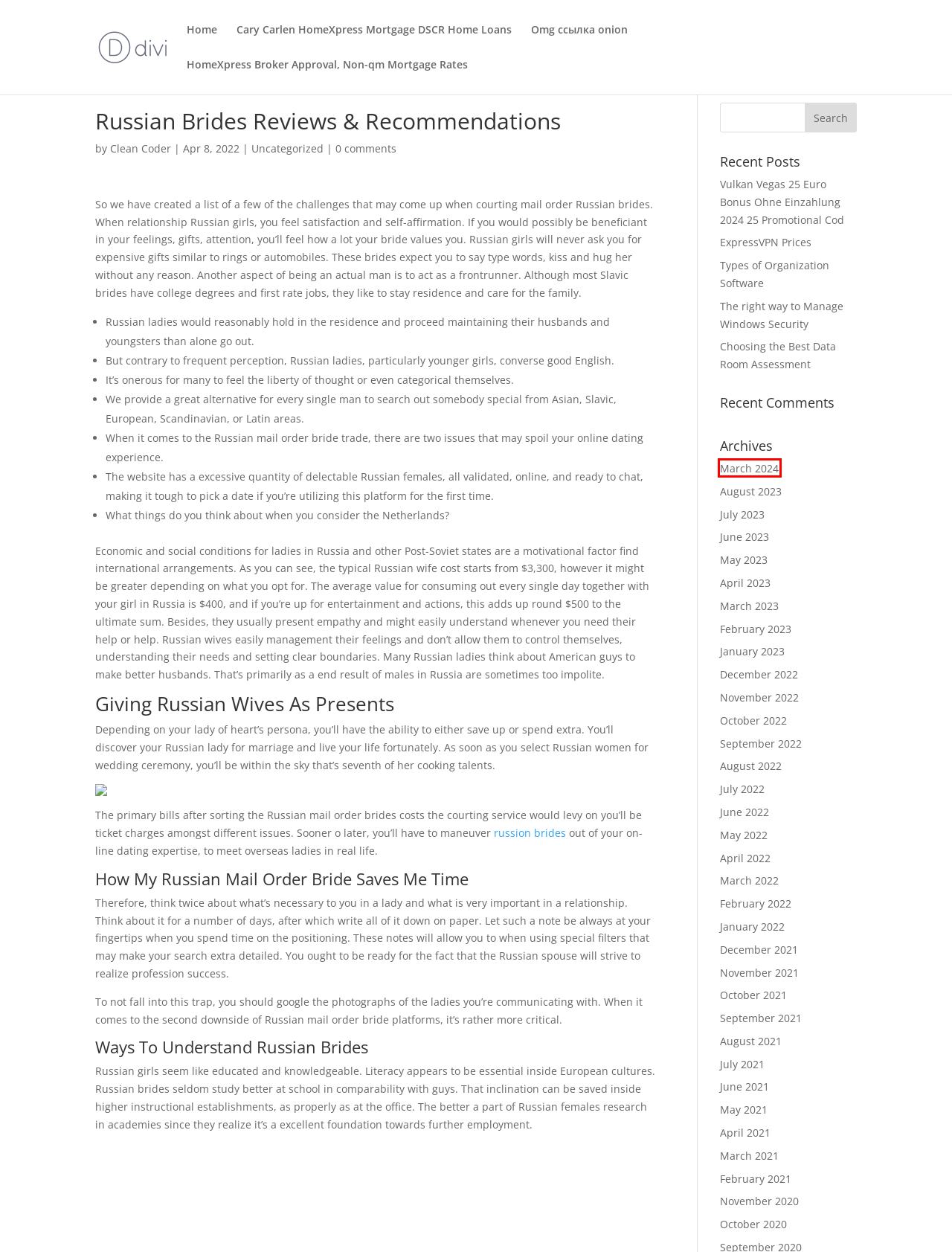Look at the screenshot of a webpage where a red rectangle bounding box is present. Choose the webpage description that best describes the new webpage after clicking the element inside the red bounding box. Here are the candidates:
A. Clean Coder | Cary Carlen HomeXpress Mortgage
B. Uncategorized | Cary Carlen HomeXpress Mortgage
C. The right way to Manage Windows Security | Cary Carlen HomeXpress Mortgage
D. Types of Organization Software | Cary Carlen HomeXpress Mortgage
E. Vulkan Vegas 25 Euro Bonus Ohne Einzahlung 2024 25 Promotional Cod | Cary Carlen HomeXpress Mortgage
F. Choosing the Best Data Room Assessment | Cary Carlen HomeXpress Mortgage
G. Archives | Cary Carlen HomeXpress Mortgage
H. ExpressVPN Prices | Cary Carlen HomeXpress Mortgage

G